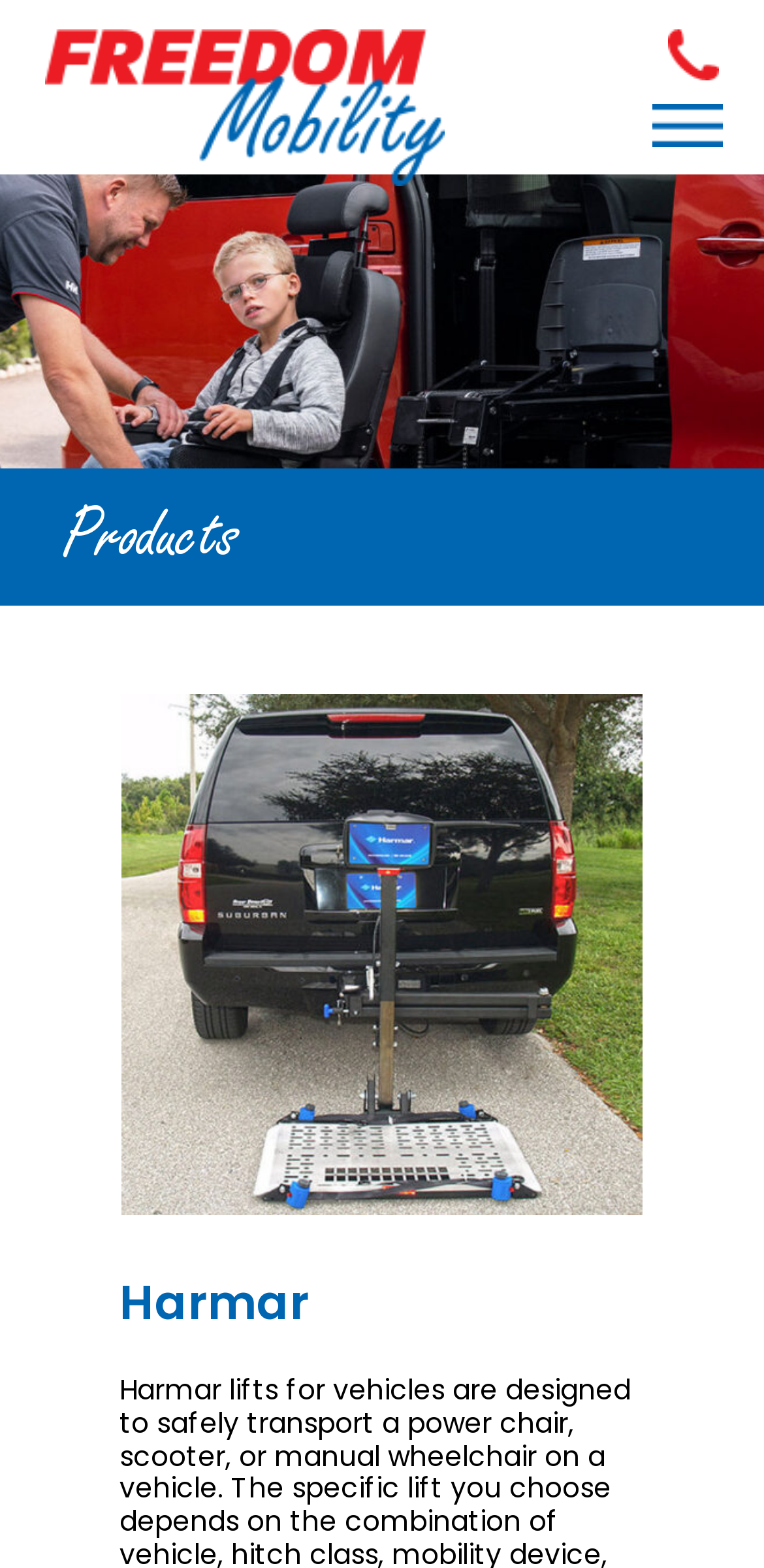Create an elaborate caption that covers all aspects of the webpage.

The webpage is about Harmar lifts for vehicles, specifically designed to transport power chairs, scooters, or manual wheelchairs. At the top right corner, there is a link with no text. On the top left, there is a link with the text "Freedom Mobility" accompanied by an image with the same description, which is likely a logo. 

Below the top section, there is a heading that reads "Products". This is followed by a large image that takes up most of the page, possibly showcasing a Harmar lift in action. 

At the bottom of the page, there is another heading that reads "Harmar", which is positioned near the bottom right corner.